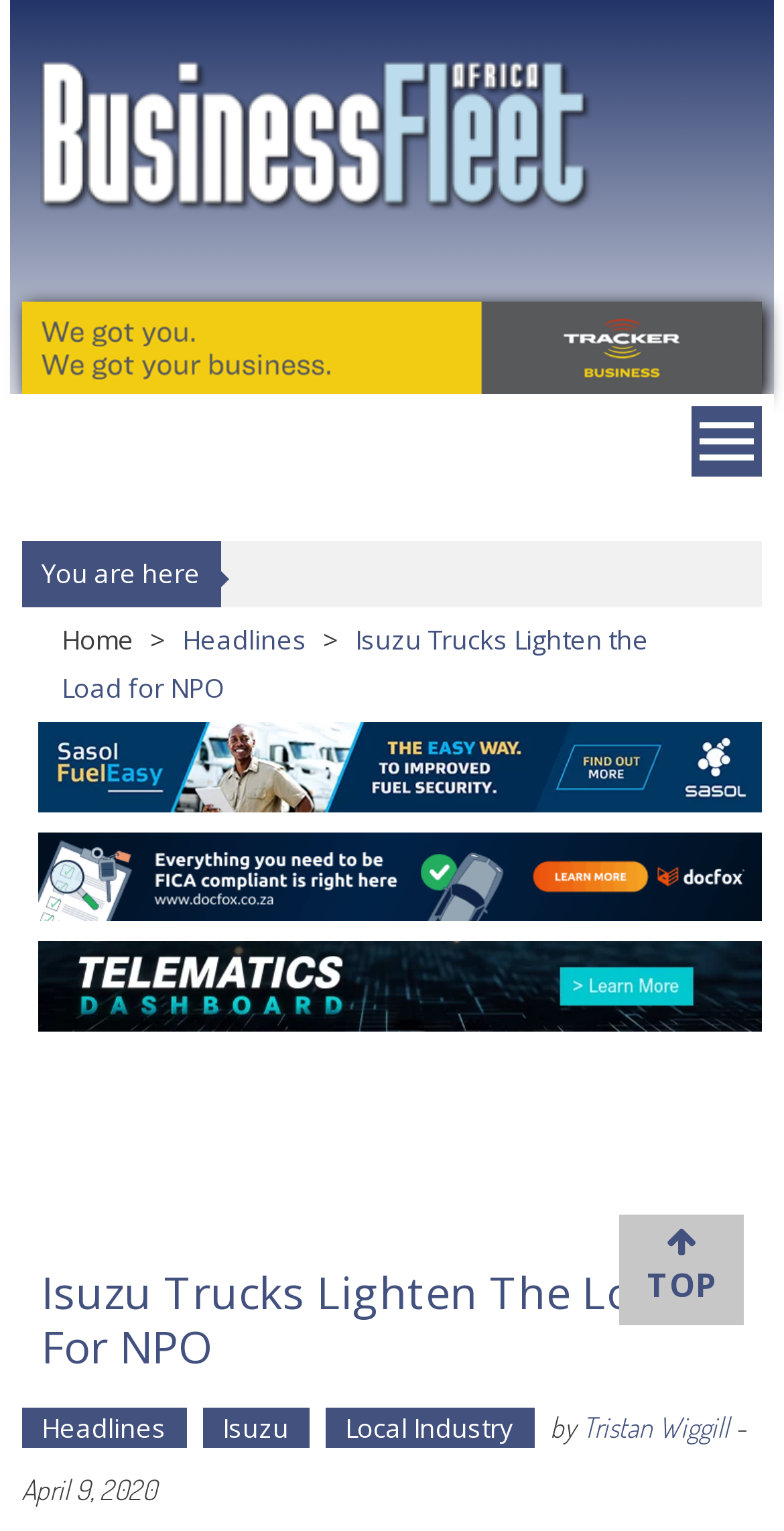Identify the bounding box coordinates for the UI element described as: "Headlines".

[0.027, 0.92, 0.238, 0.946]